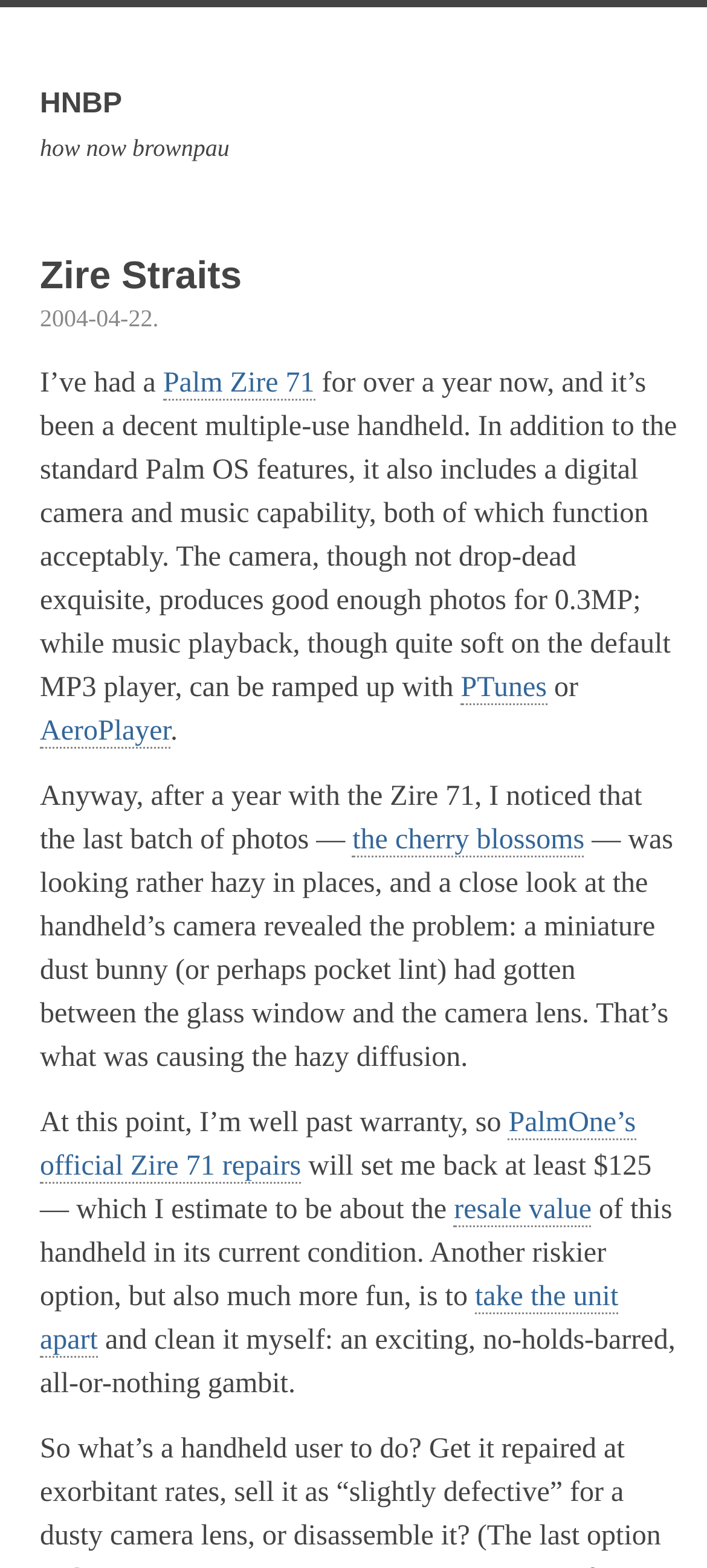Pinpoint the bounding box coordinates of the clickable element needed to complete the instruction: "Check out PTunes". The coordinates should be provided as four float numbers between 0 and 1: [left, top, right, bottom].

[0.652, 0.429, 0.773, 0.45]